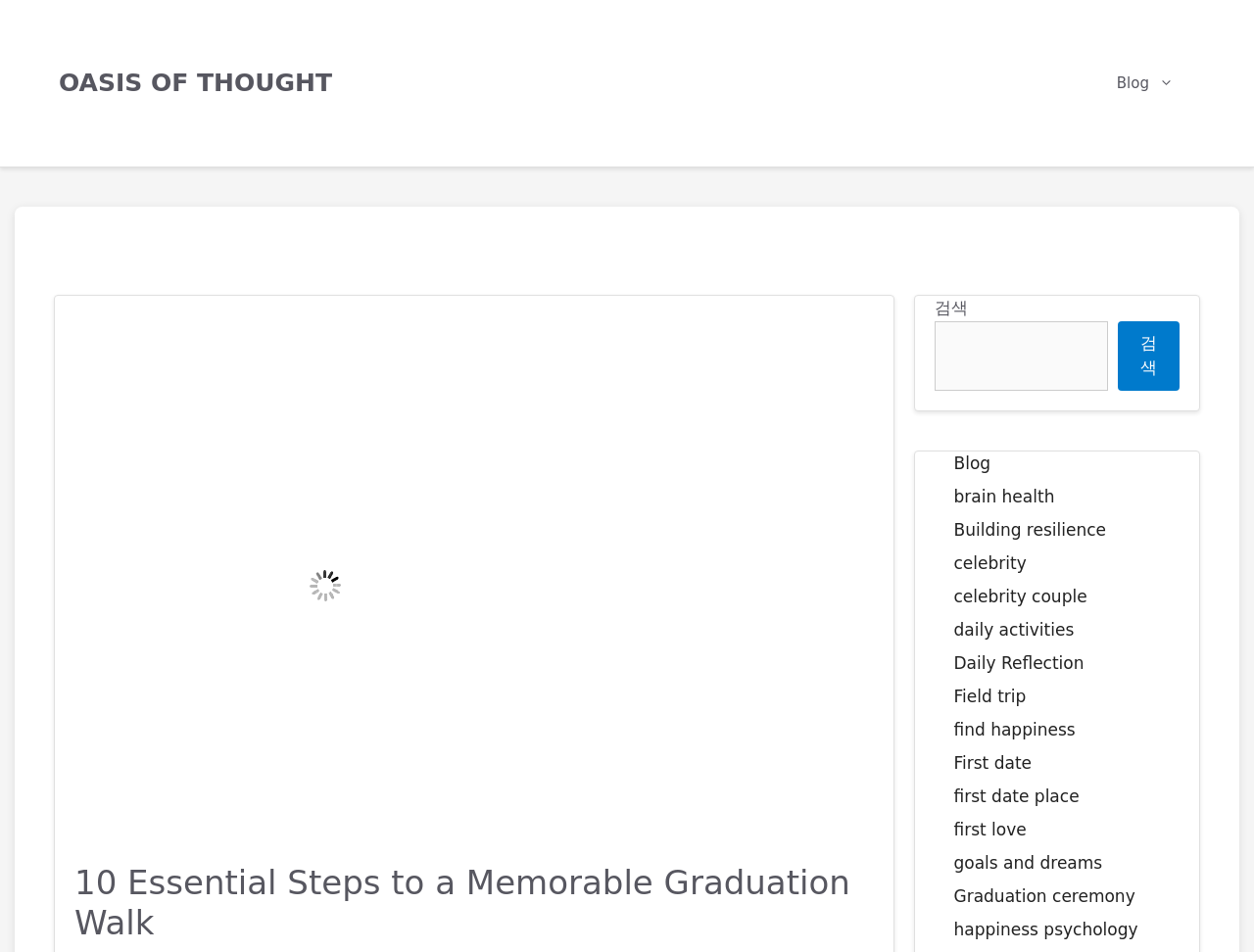Could you find the bounding box coordinates of the clickable area to complete this instruction: "Search for something"?

[0.745, 0.337, 0.884, 0.41]